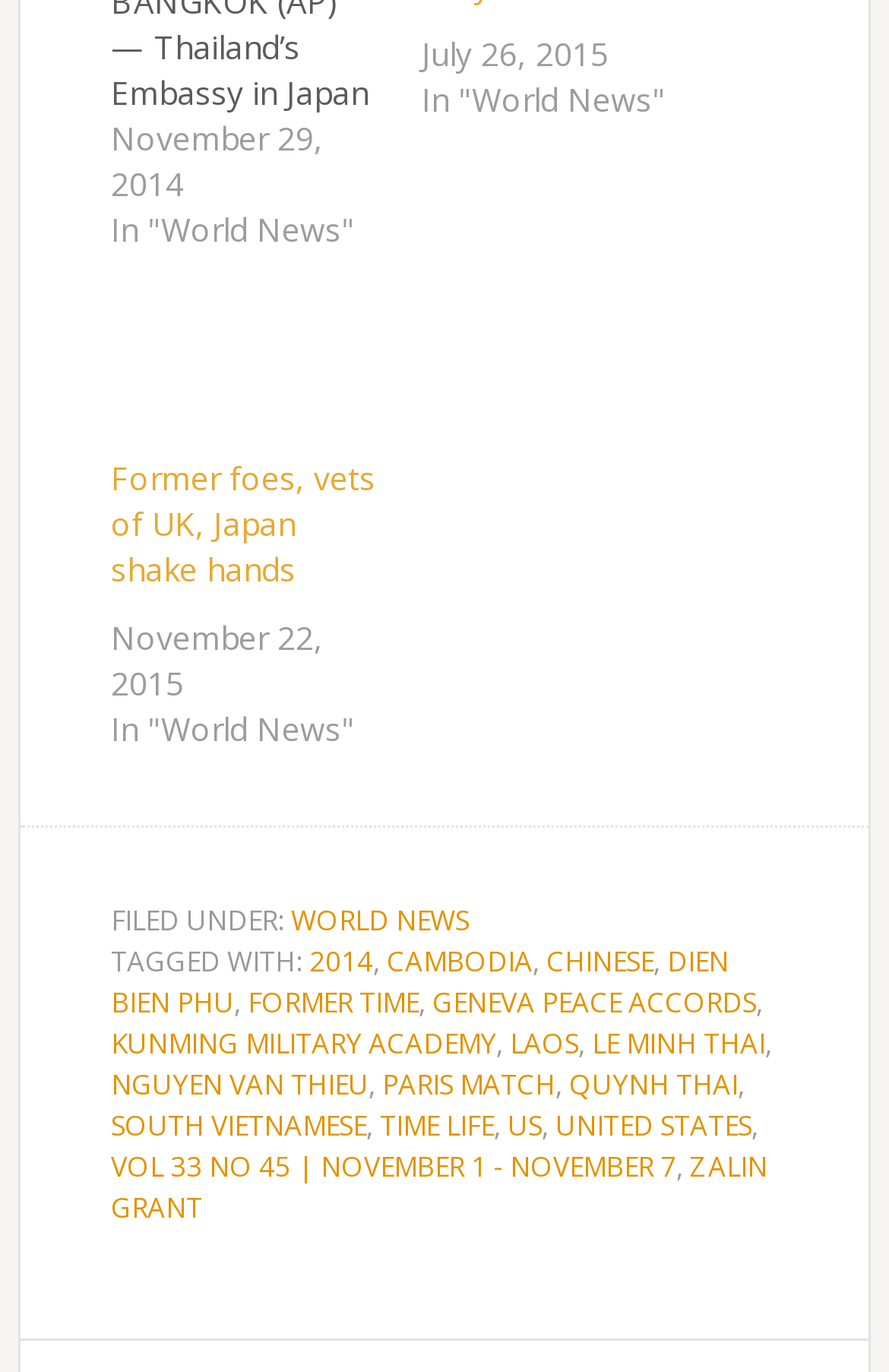What is the date of the first news article?
Based on the image, answer the question with as much detail as possible.

The first news article is located at the top of the webpage, and its date is specified as 'November 29, 2014'.